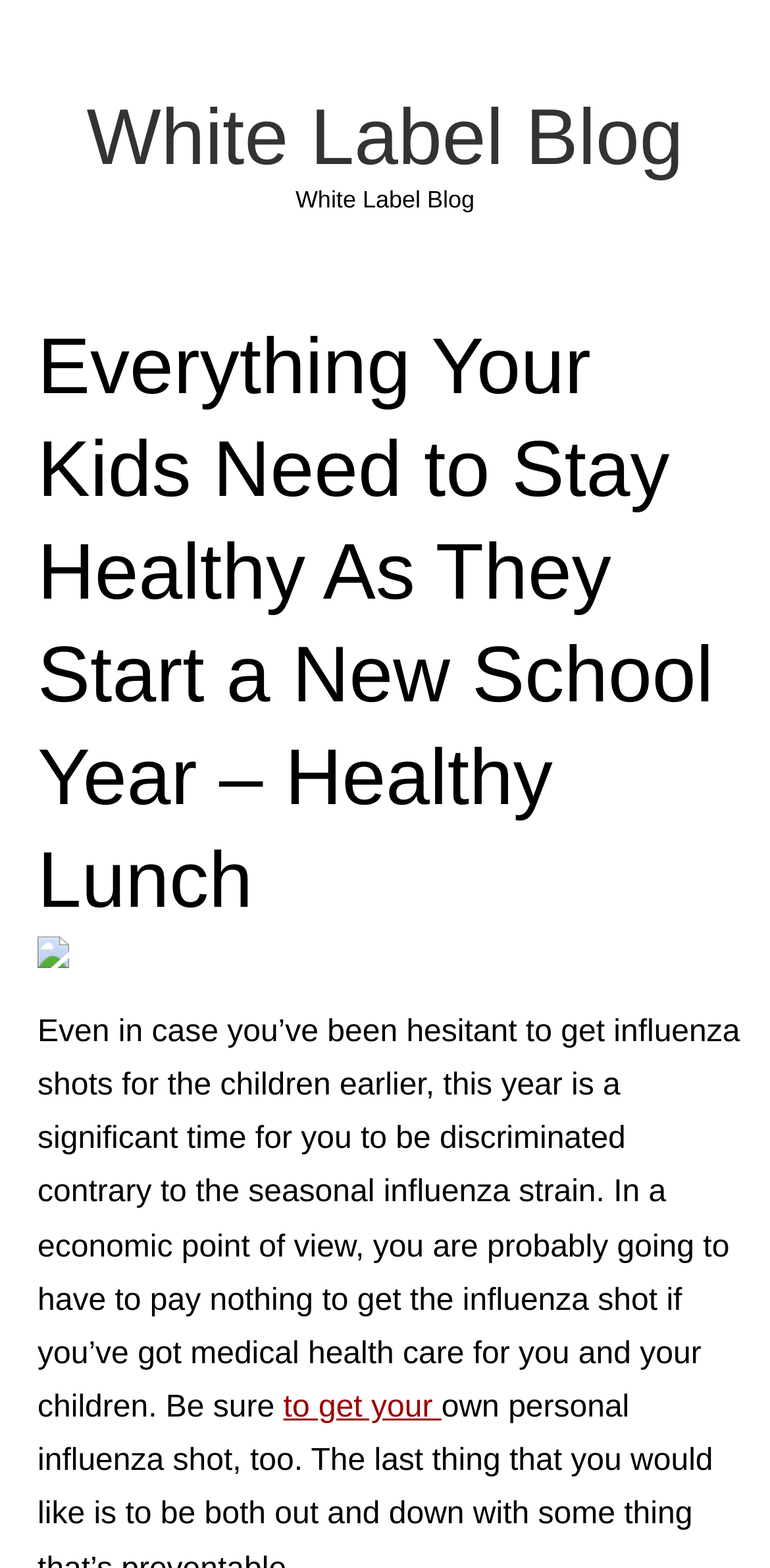From the details in the image, provide a thorough response to the question: What is the tone of the blog post?

The tone of the blog post appears to be informative, as the author is providing information and advice about healthy lunch options and influenza shots, rather than expressing a personal opinion or emotion.